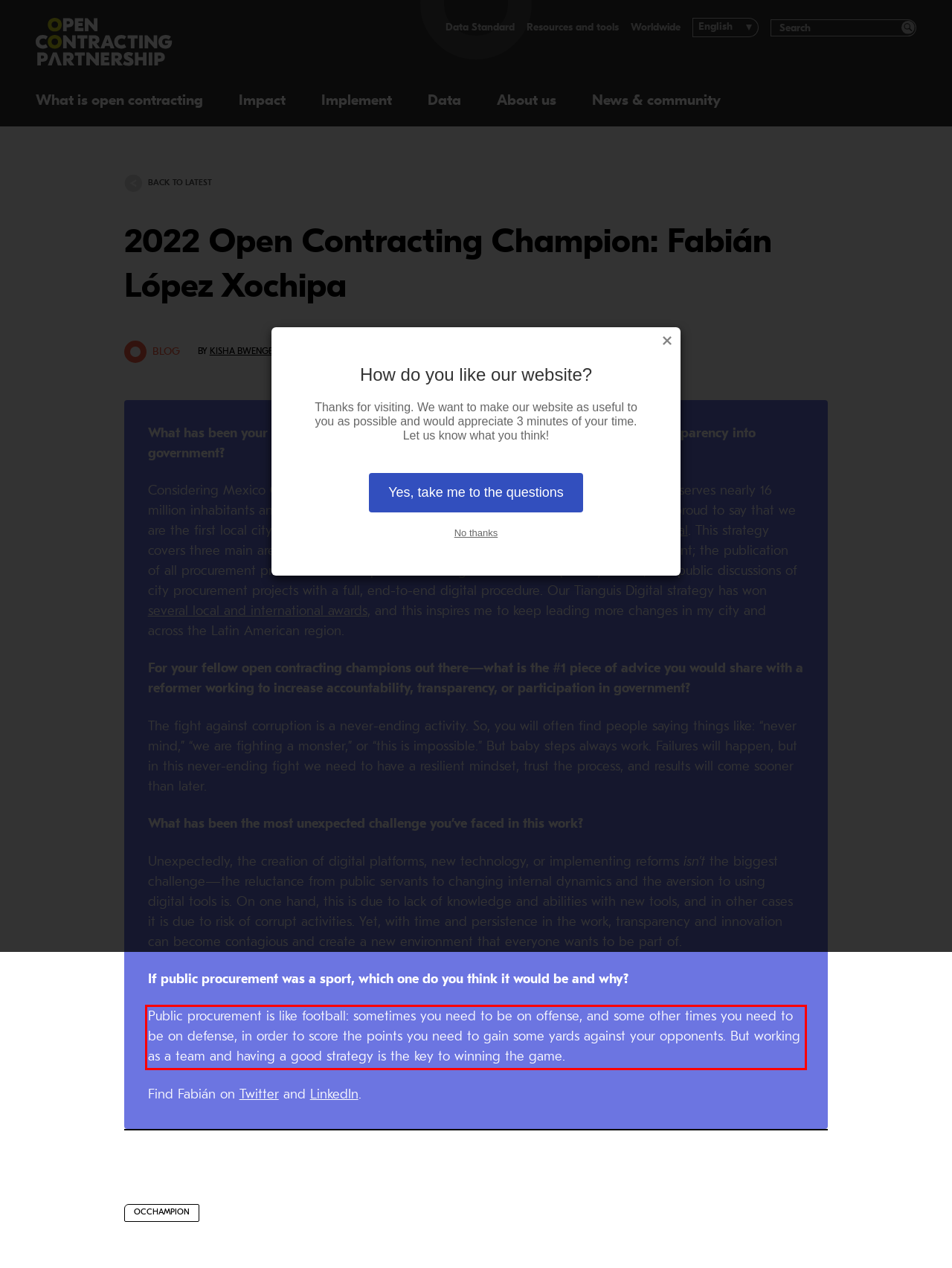Given a screenshot of a webpage containing a red rectangle bounding box, extract and provide the text content found within the red bounding box.

Public procurement is like football: sometimes you need to be on offense, and some other times you need to be on defense, in order to score the points you need to gain some yards against your opponents. But working as a team and having a good strategy is the key to winning the game.